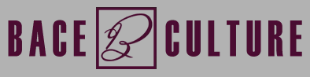Please examine the image and provide a detailed answer to the question: What is the inspiration behind Bace Culture?

According to the caption, Bace Culture is a brand inspired by vintage African themes, suggesting a fusion of heritage and modern fashion sensibilities.